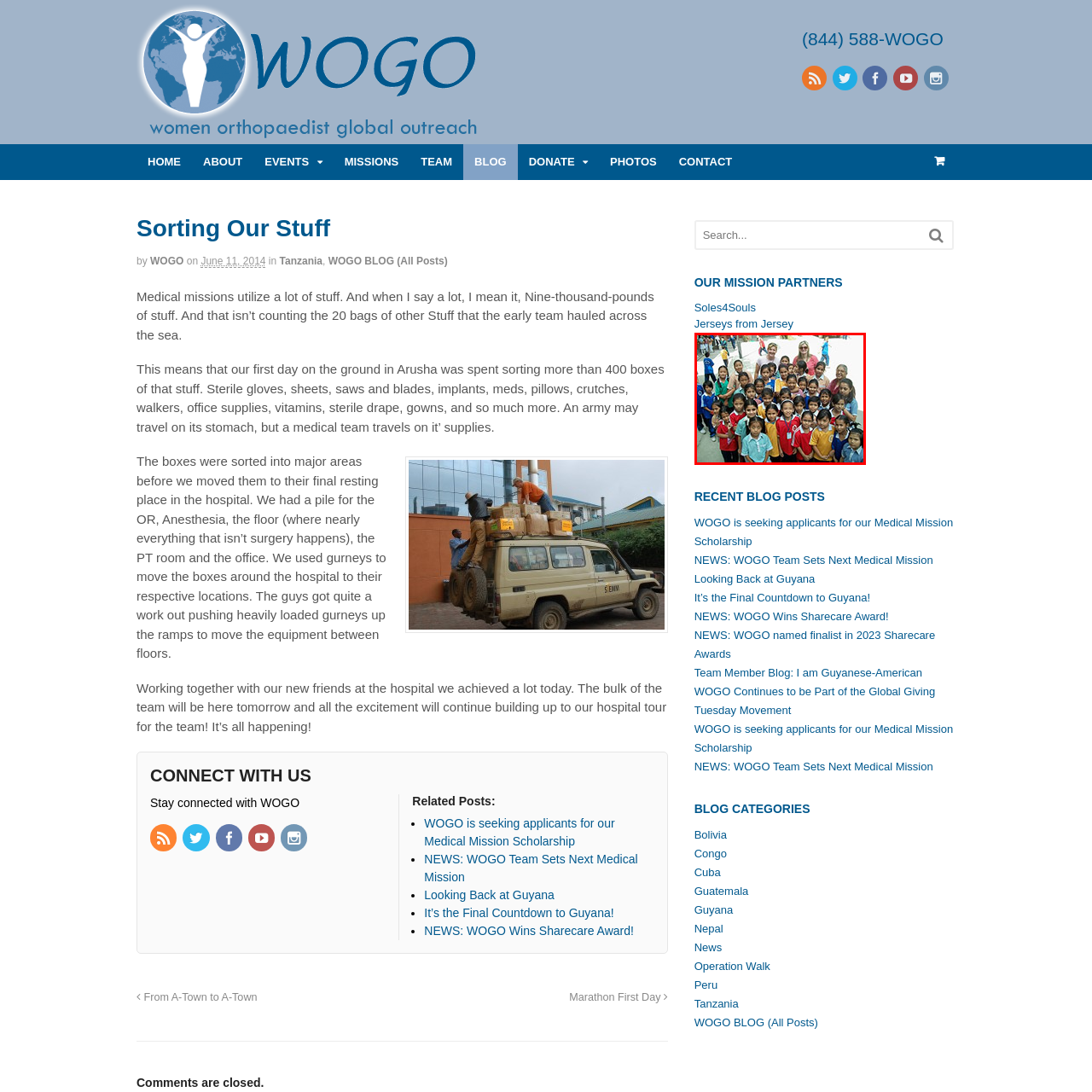Look closely at the image within the red bounding box, How are the children posing? Respond with a single word or short phrase.

Enthusiastically